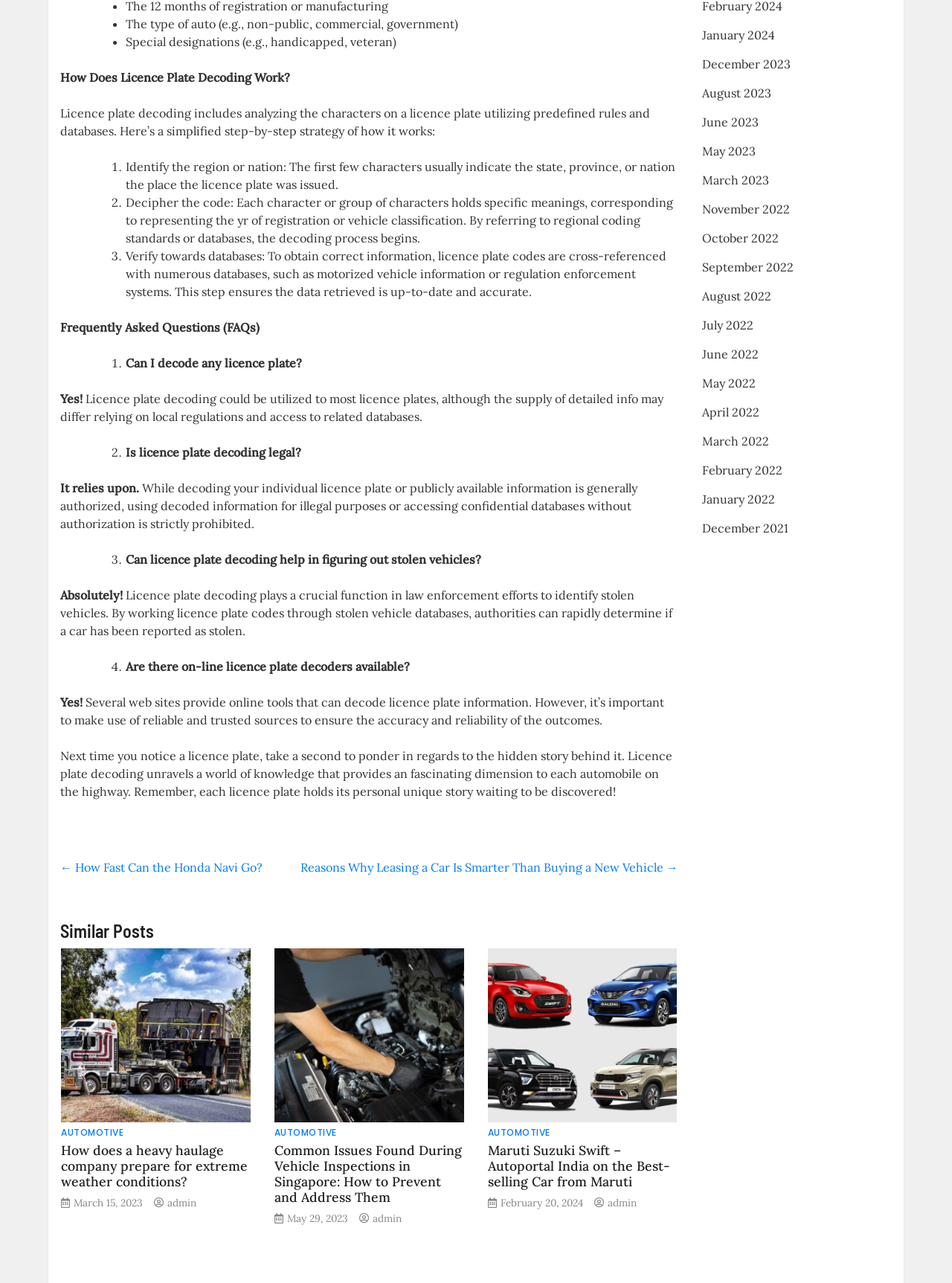Can licence plate decoding help in identifying stolen vehicles?
Based on the image, answer the question with a single word or brief phrase.

Yes